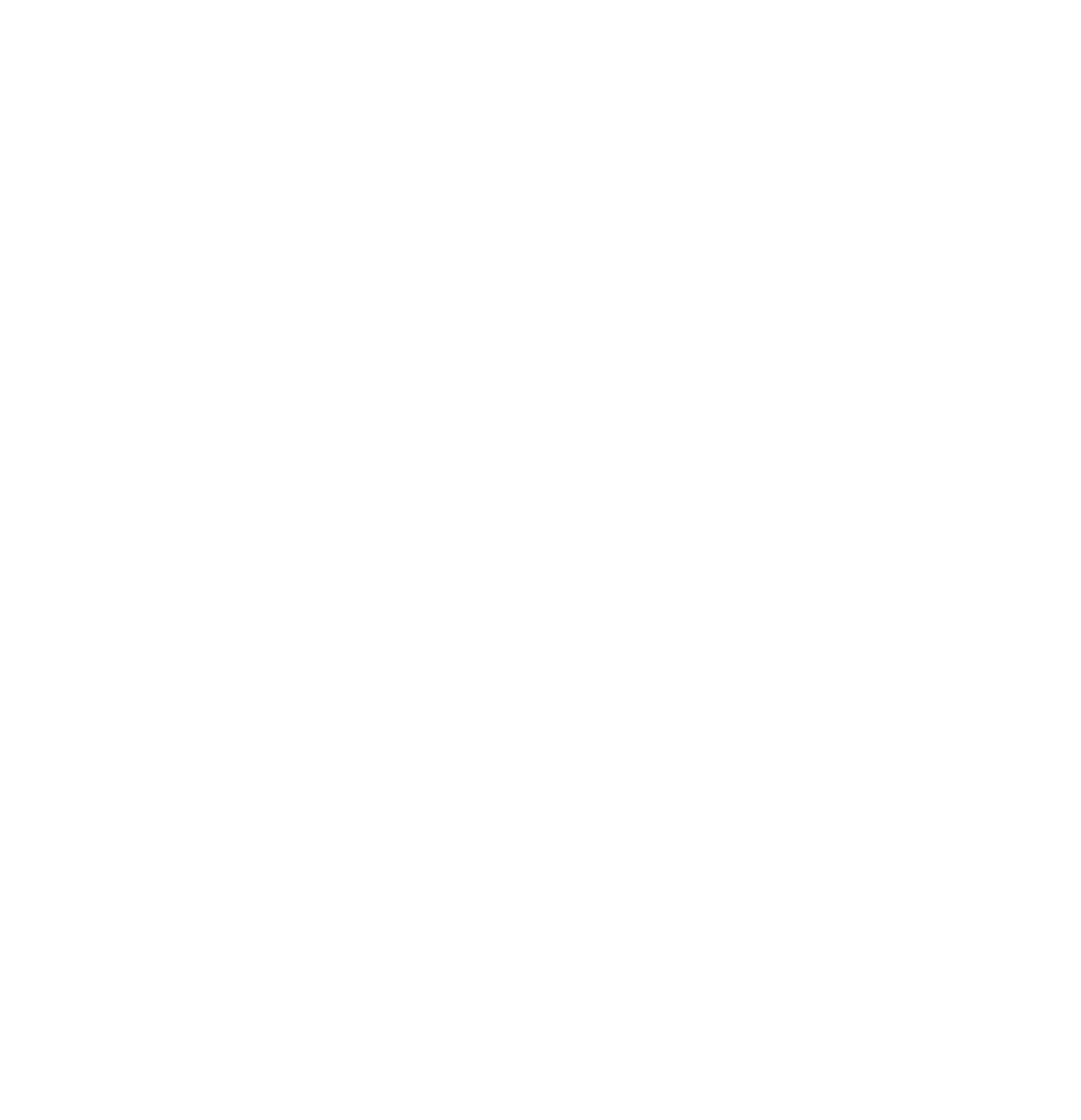Using the provided element description: "parent_node: Home title="Top"", determine the bounding box coordinates of the corresponding UI element in the screenshot.

[0.952, 0.961, 0.988, 0.995]